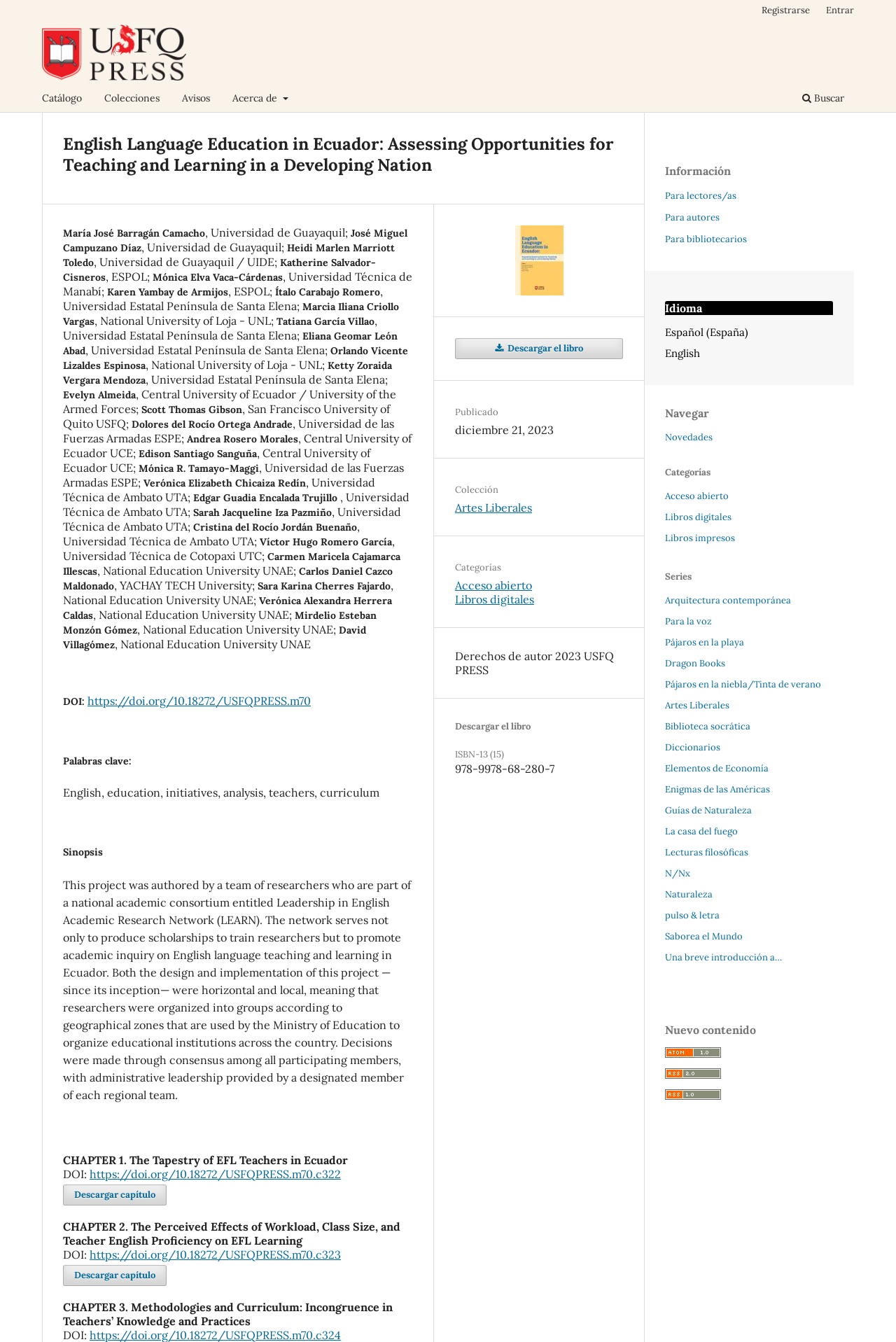Identify and provide the main heading of the webpage.

English Language Education in Ecuador: Assessing Opportunities for Teaching and Learning in a Developing Nation